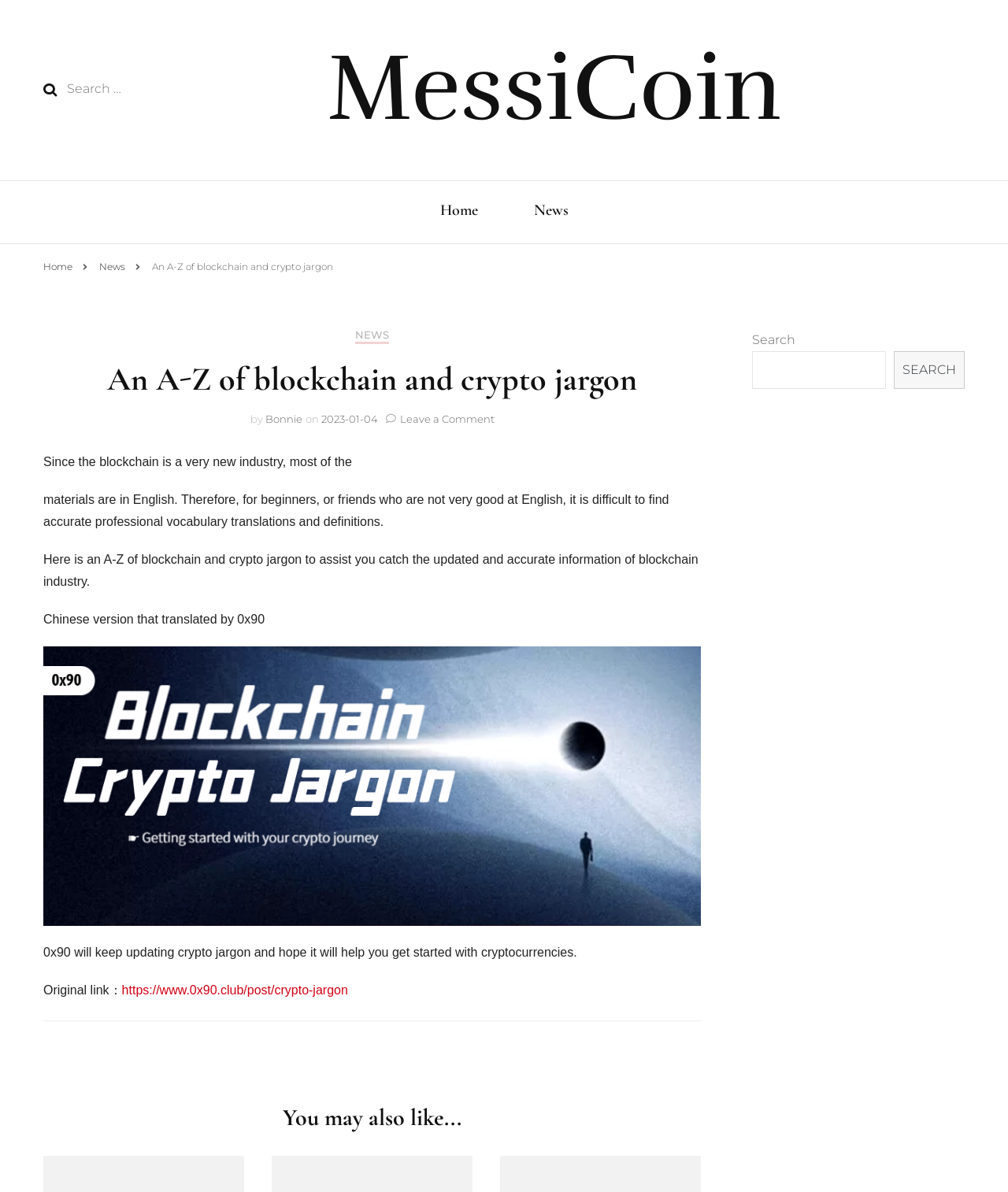What is the language of the original article?
We need a detailed and meticulous answer to the question.

The language of the original article is likely English, as the webpage contains English text and the author's name is Bonnie, which is a common English name. Additionally, the webpage provides a link to the original article, which suggests that the original article is in English.